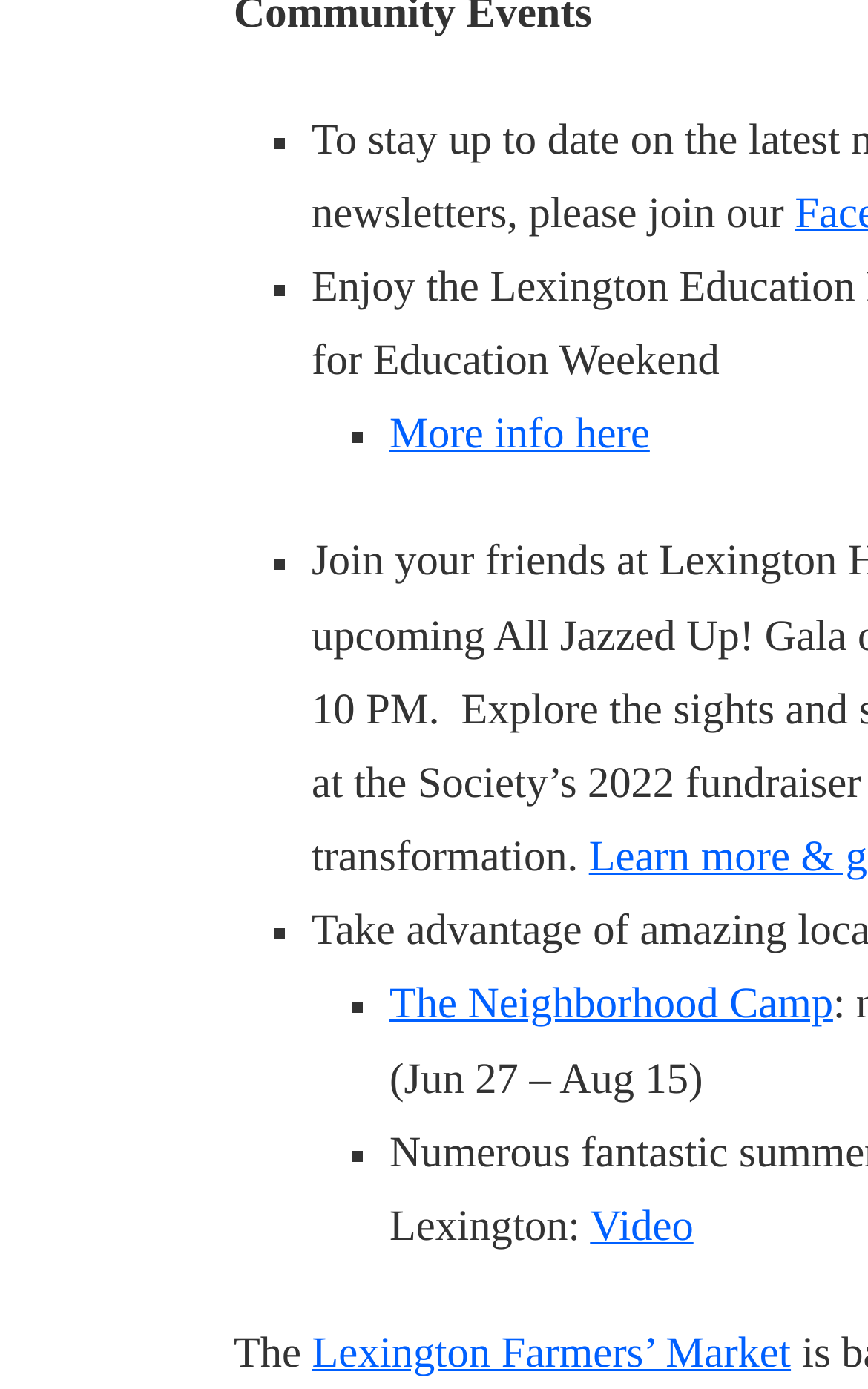Respond to the question below with a single word or phrase:
How many links are there on the webpage?

4